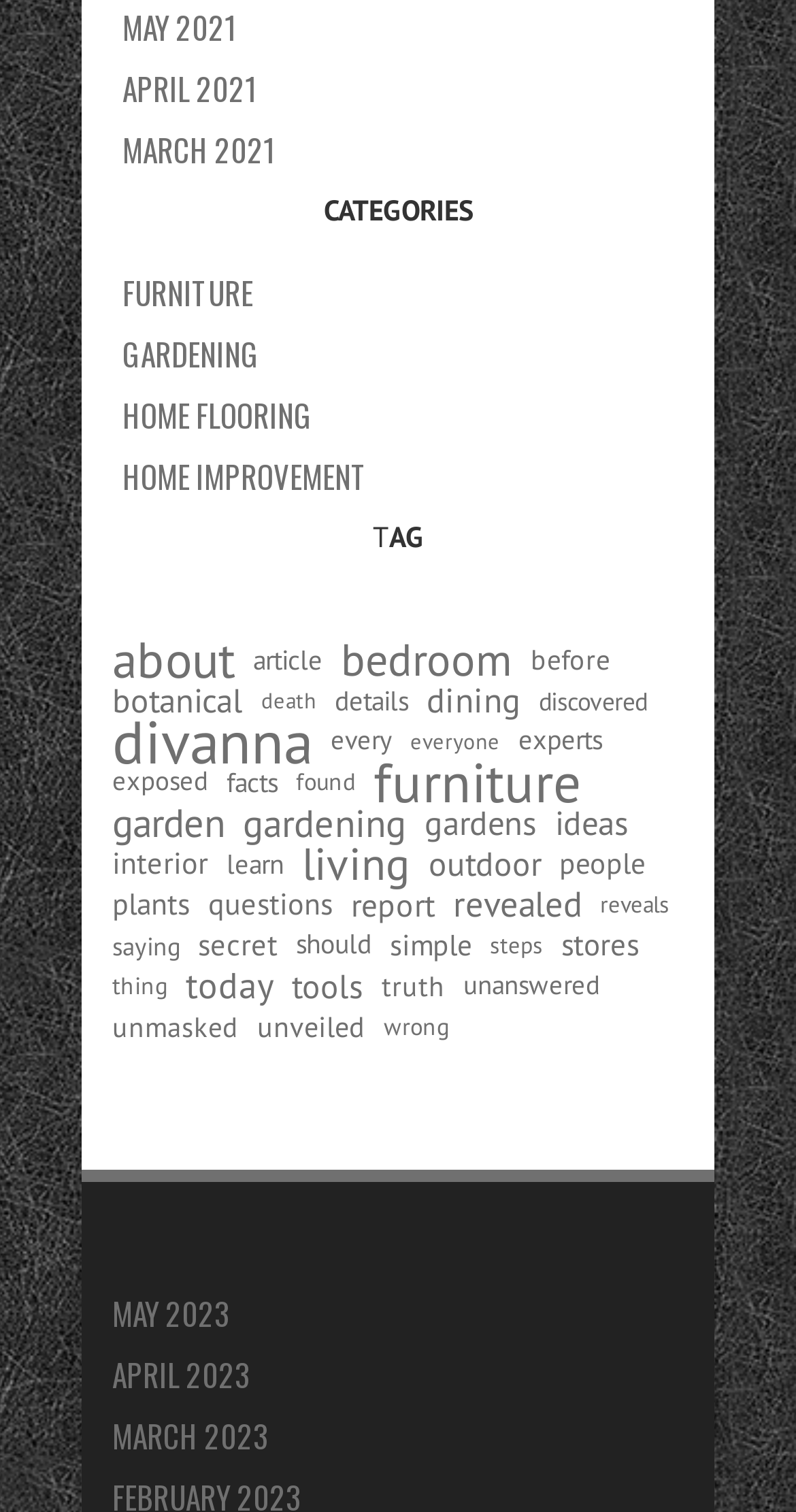How many links are there under 'AG'?
Please provide a comprehensive answer based on the information in the image.

I looked at the static text 'AG' and did not find any links under it, so there are 0 links.